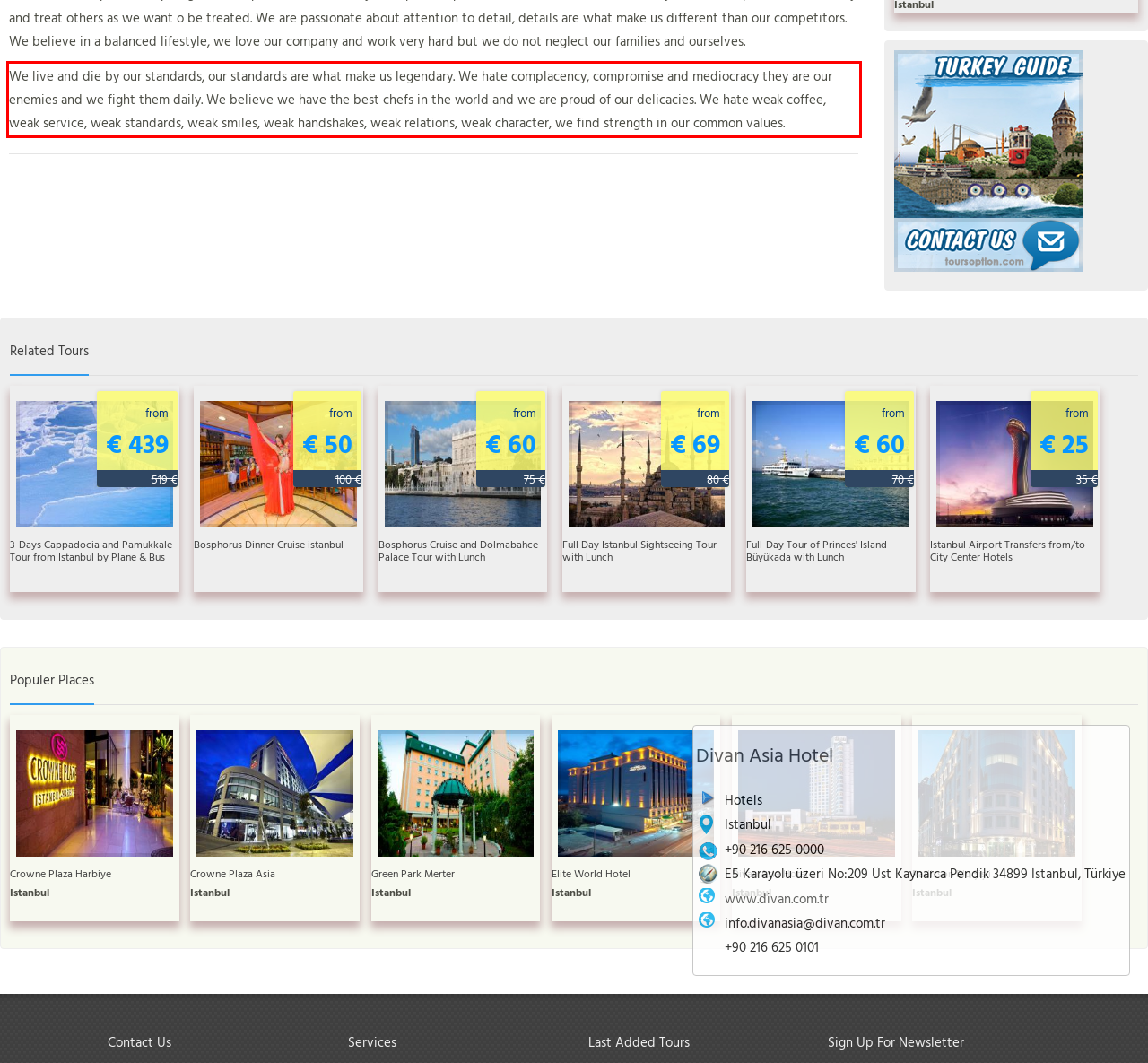Examine the webpage screenshot and use OCR to obtain the text inside the red bounding box.

We live and die by our standards, our standards are what make us legendary. We hate complacency, compromise and mediocracy they are our enemies and we fight them daily. We believe we have the best chefs in the world and we are proud of our delicacies. We hate weak coffee, weak service, weak standards, weak smiles, weak handshakes, weak relations, weak character, we find strength in our common values.